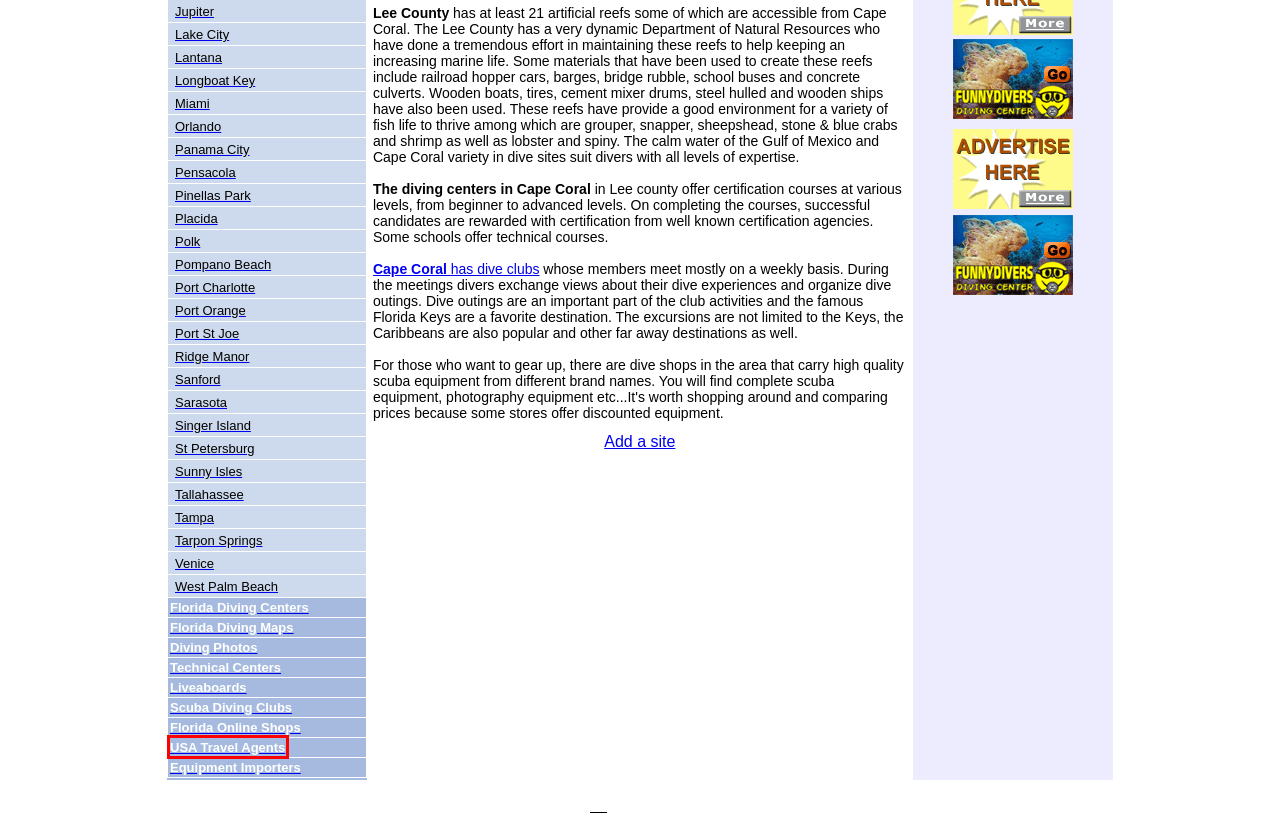Examine the screenshot of a webpage with a red bounding box around a specific UI element. Identify which webpage description best matches the new webpage that appears after clicking the element in the red bounding box. Here are the candidates:
A. USA diving resource
B. Register for free
C. Florida Technical diving centers - GoodDive.com
D. Florida (USA) diving photos
E. Scuba diving great value advertising package - GoodDive.com
F. USA diving travel agent - GoodDive.com
G. Scuba diving - GoodDive.com
H. Florida online shops - GoodDive.com

F